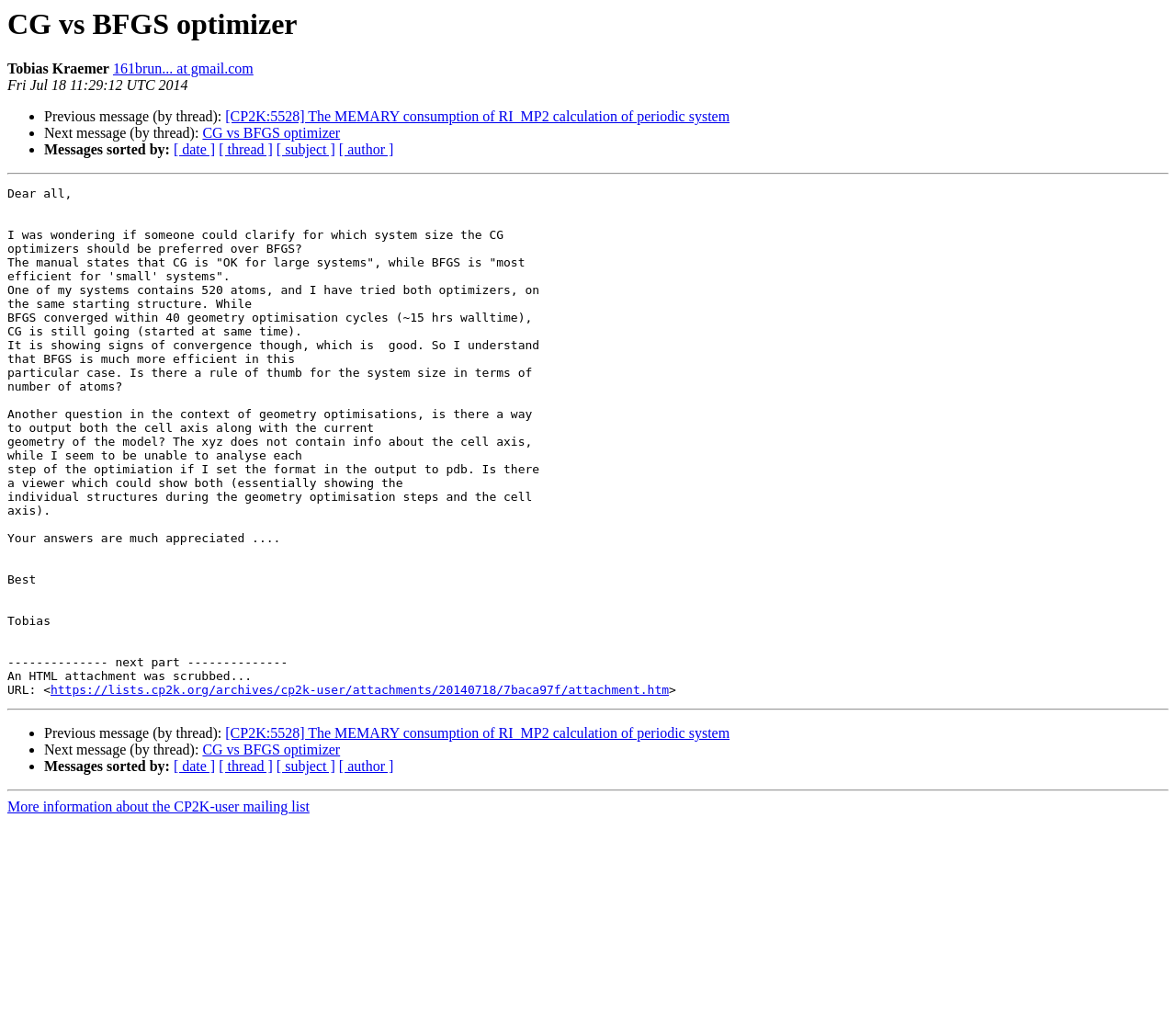Determine the bounding box coordinates for the clickable element required to fulfill the instruction: "Download attachment". Provide the coordinates as four float numbers between 0 and 1, i.e., [left, top, right, bottom].

[0.043, 0.669, 0.569, 0.682]